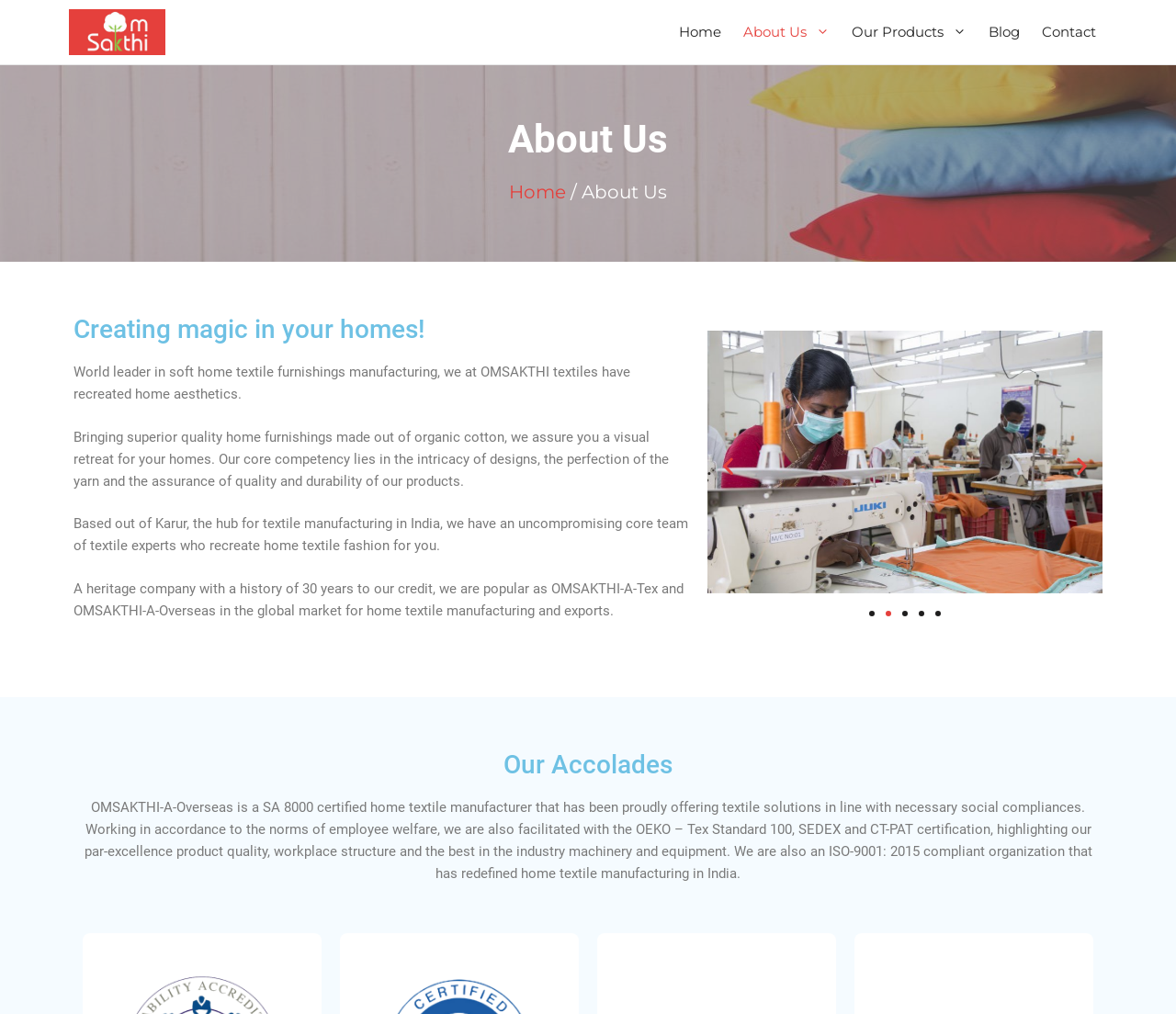Where is the company based out of?
Please look at the screenshot and answer in one word or a short phrase.

Karur